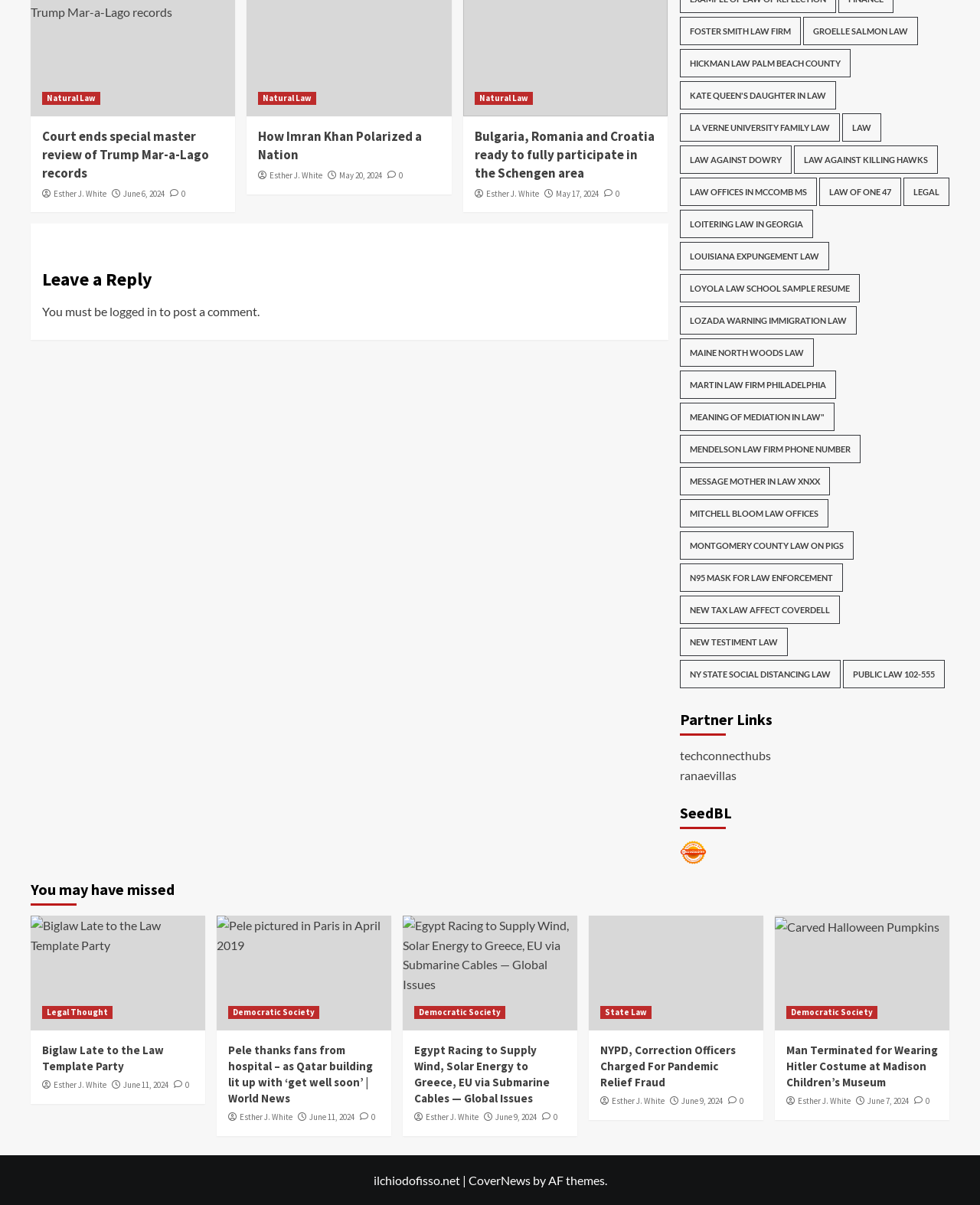Pinpoint the bounding box coordinates of the clickable area necessary to execute the following instruction: "click on 'Leave a Reply'". The coordinates should be given as four float numbers between 0 and 1, namely [left, top, right, bottom].

[0.043, 0.214, 0.67, 0.25]